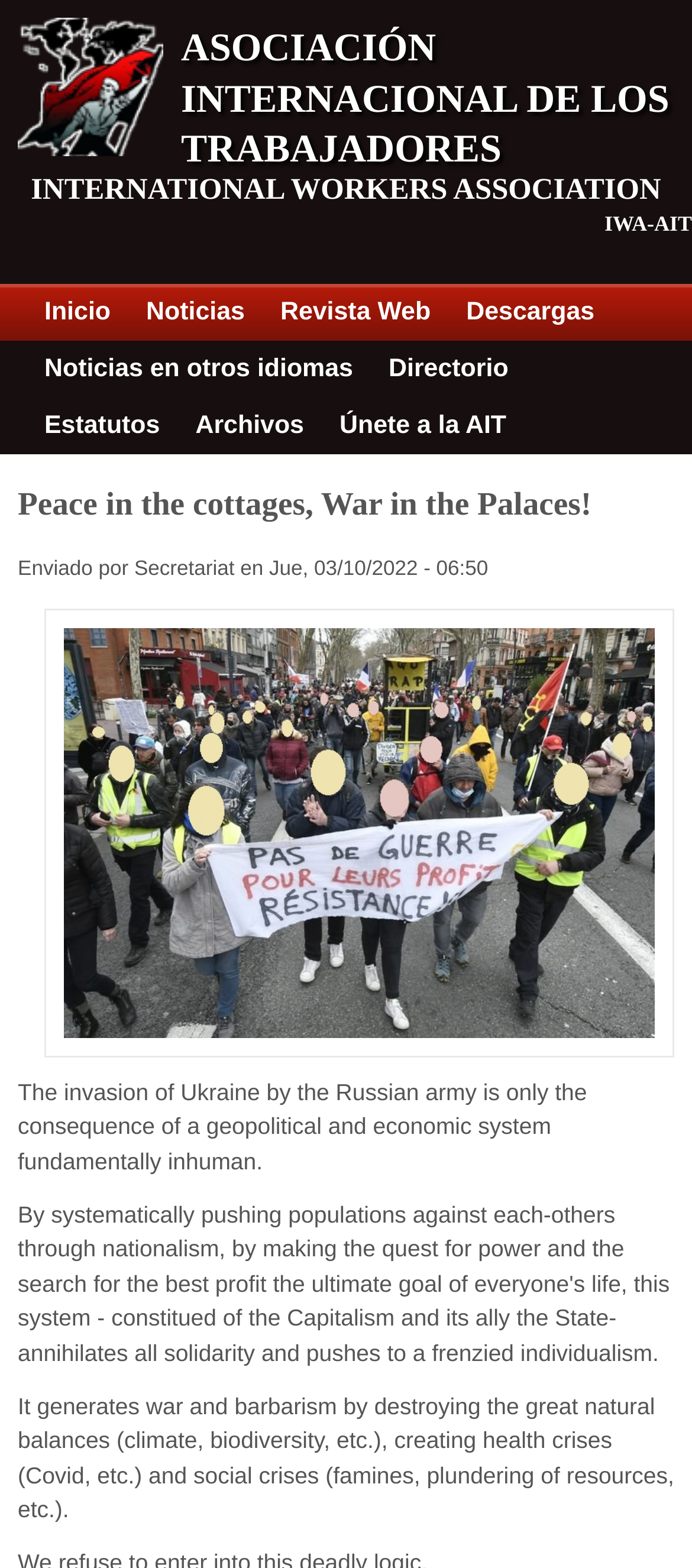Identify and extract the heading text of the webpage.

ASOCIACIÓN INTERNACIONAL DE LOS TRABAJADORES